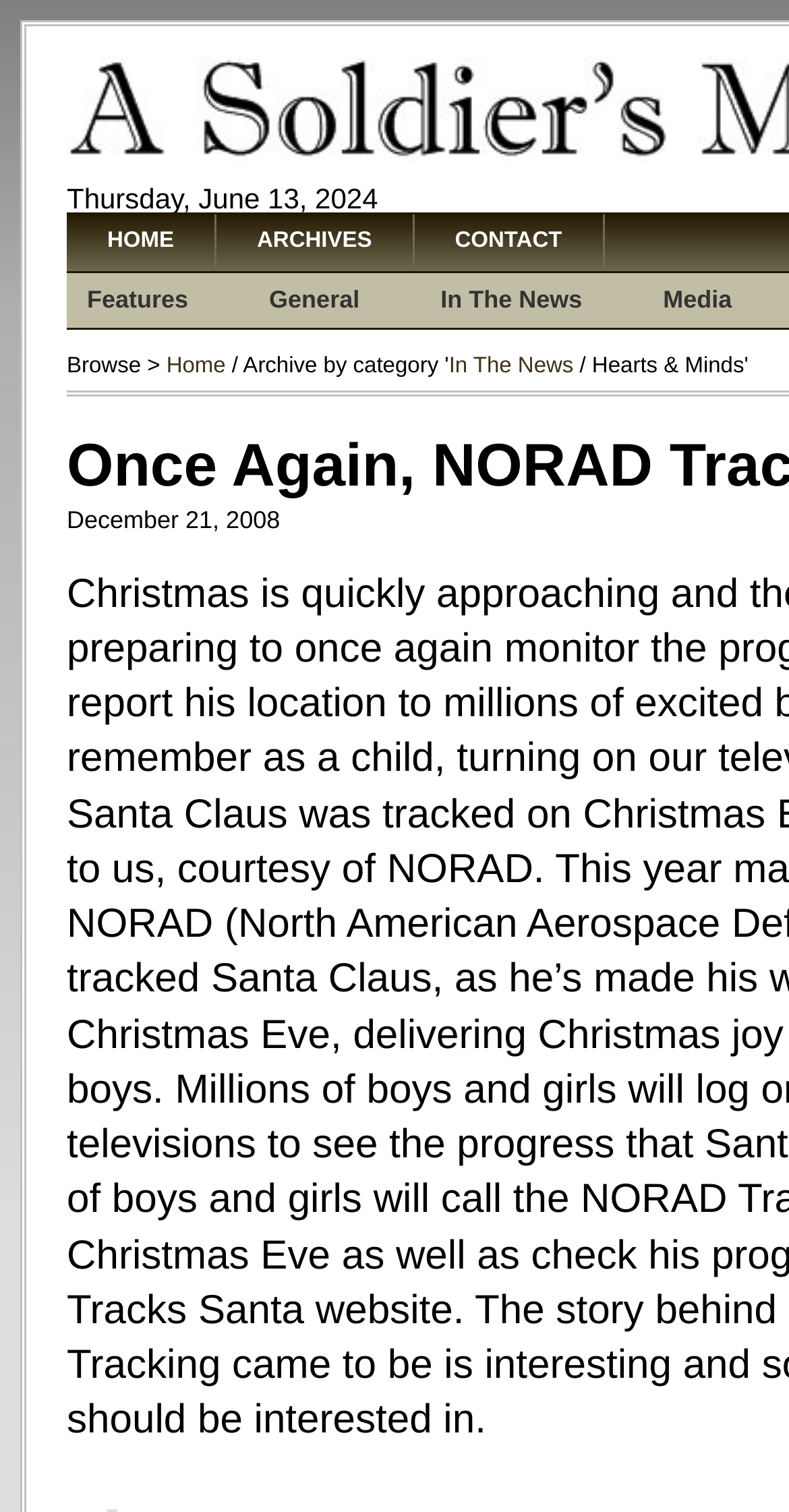What is the name of the section that contains the post dated December 21, 2008?
Refer to the image and provide a detailed answer to the question.

The post dated December 21, 2008 is located in the 'Features' section, which can be inferred from the navigation links above, where 'Features' is one of the categories.